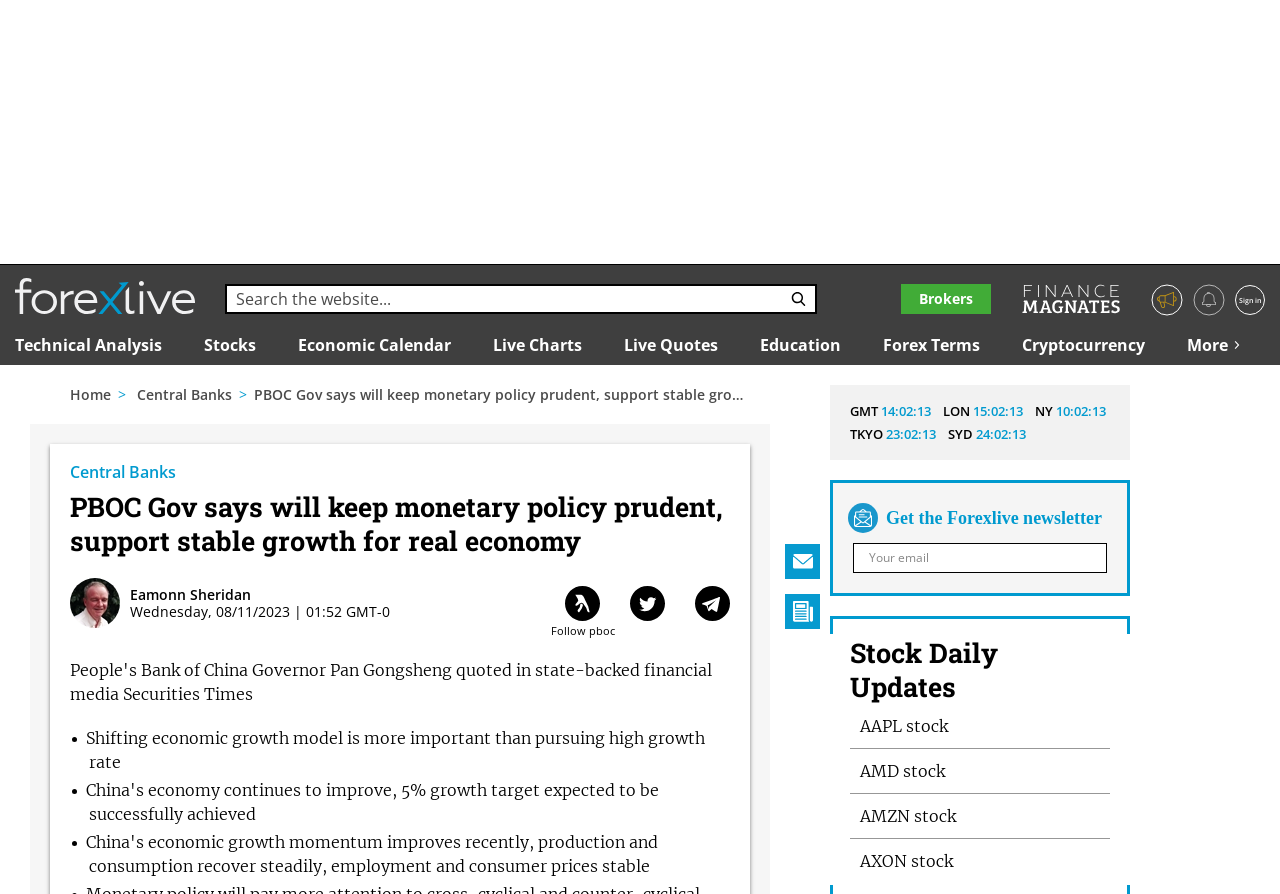Determine the bounding box coordinates for the clickable element to execute this instruction: "Follow Eamonn Sheridan". Provide the coordinates as four float numbers between 0 and 1, i.e., [left, top, right, bottom].

[0.441, 0.655, 0.469, 0.713]